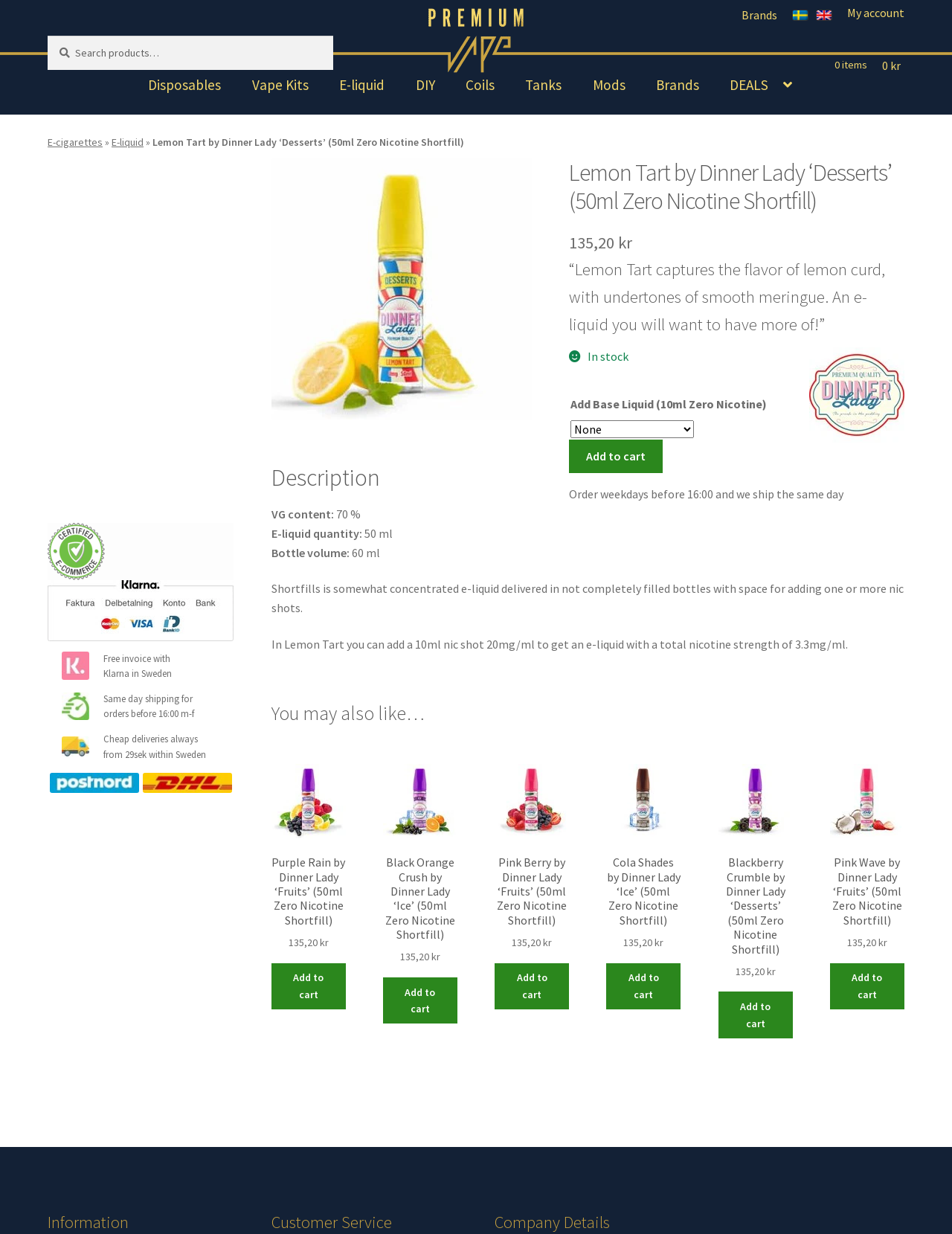Please answer the following question using a single word or phrase: 
What is the VG content of the e-liquid?

70 %